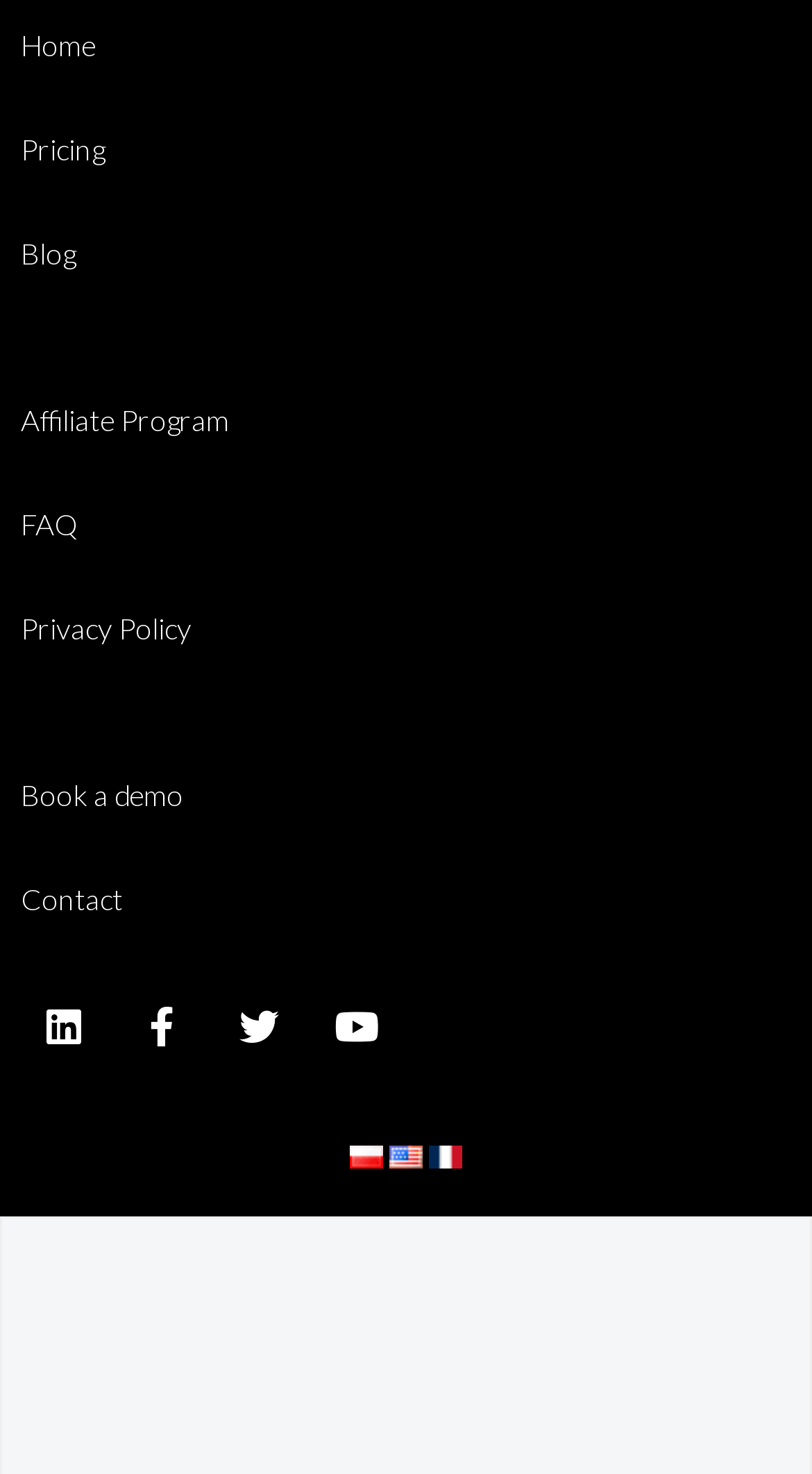Please identify the bounding box coordinates of the element that needs to be clicked to execute the following command: "Click on Home". Provide the bounding box using four float numbers between 0 and 1, formatted as [left, top, right, bottom].

[0.026, 0.018, 0.118, 0.042]